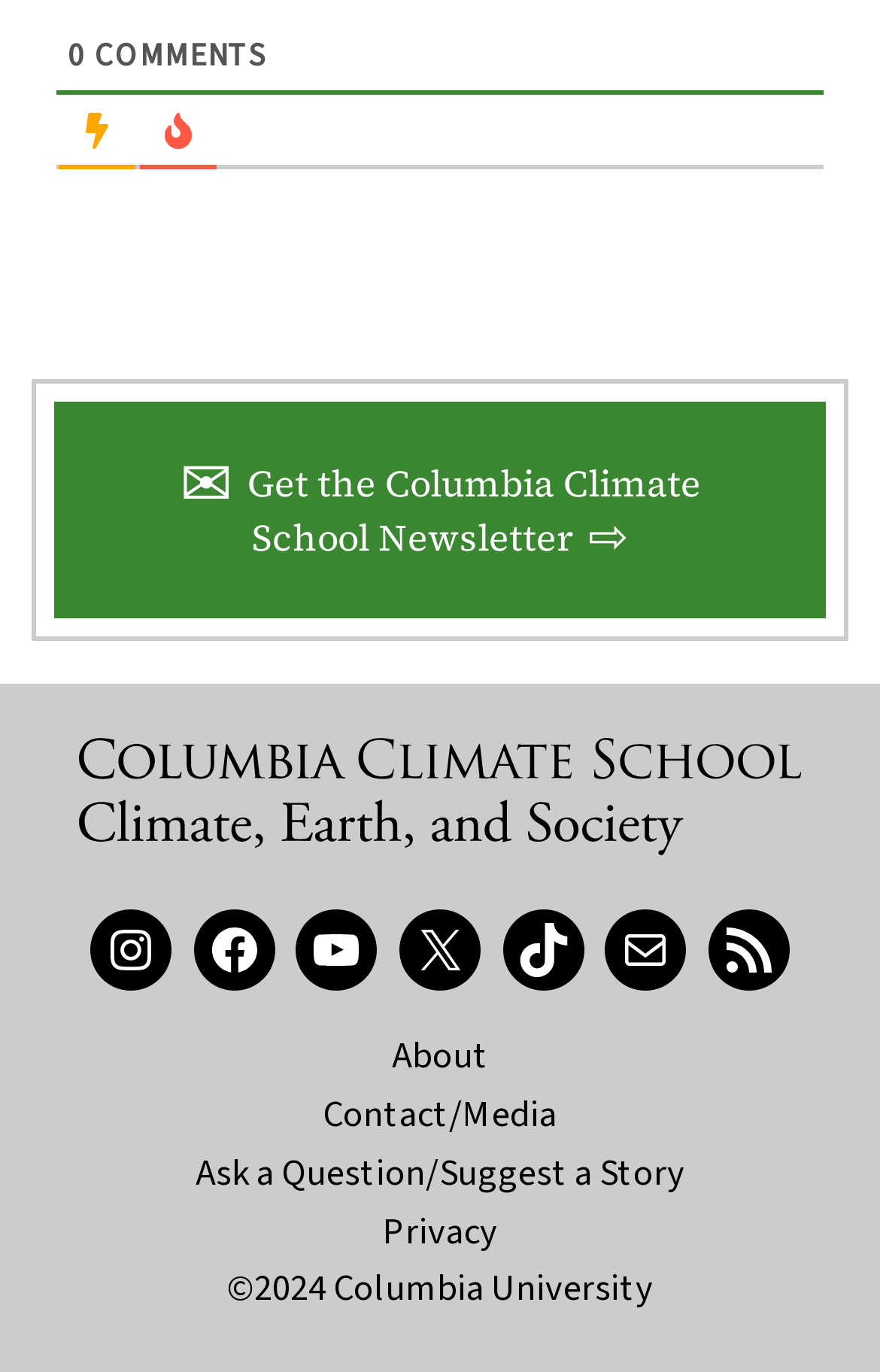Find and specify the bounding box coordinates that correspond to the clickable region for the instruction: "Get the Columbia Climate School Newsletter".

[0.204, 0.335, 0.796, 0.41]